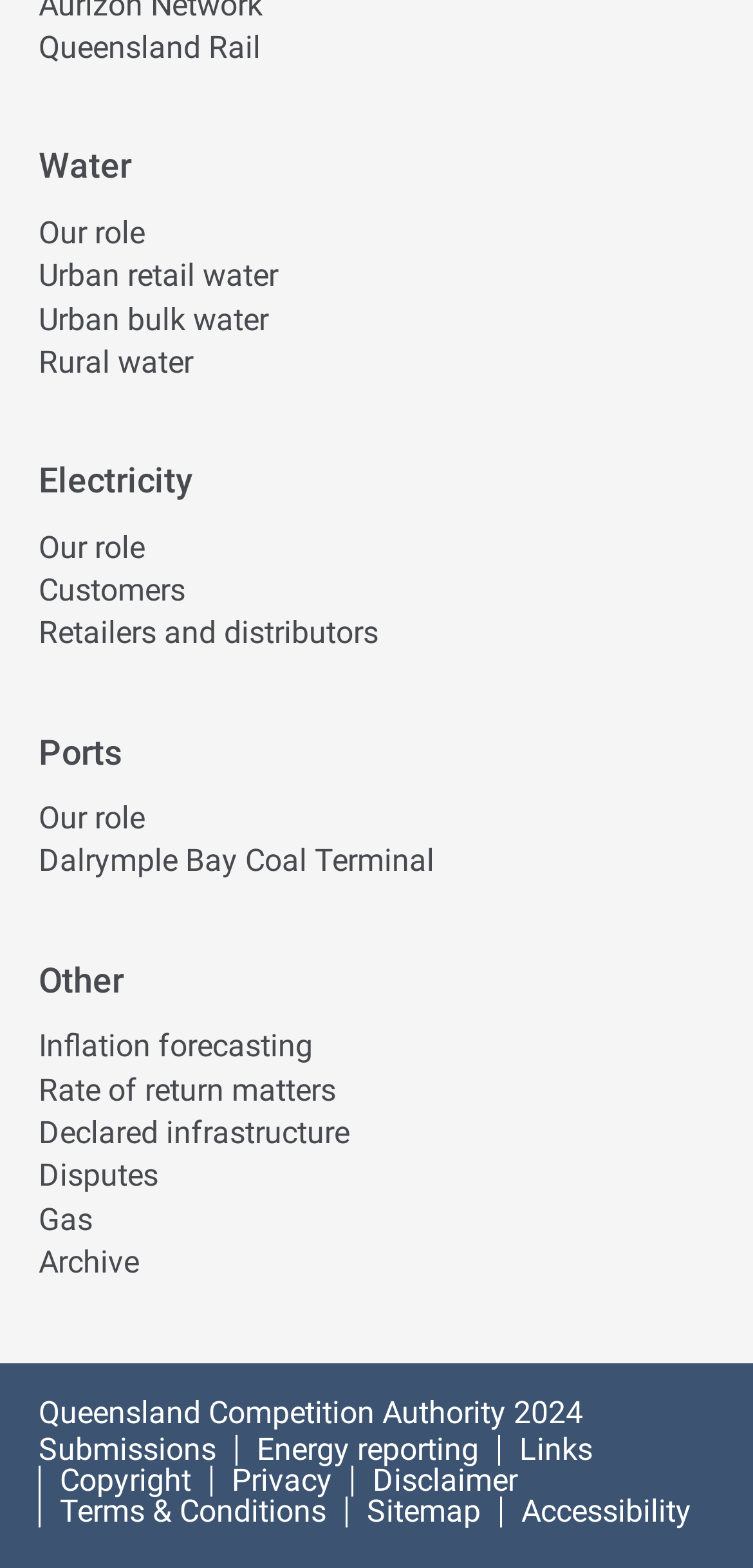Can you show the bounding box coordinates of the region to click on to complete the task described in the instruction: "Go to Dalrymple Bay Coal Terminal"?

[0.051, 0.538, 0.577, 0.561]